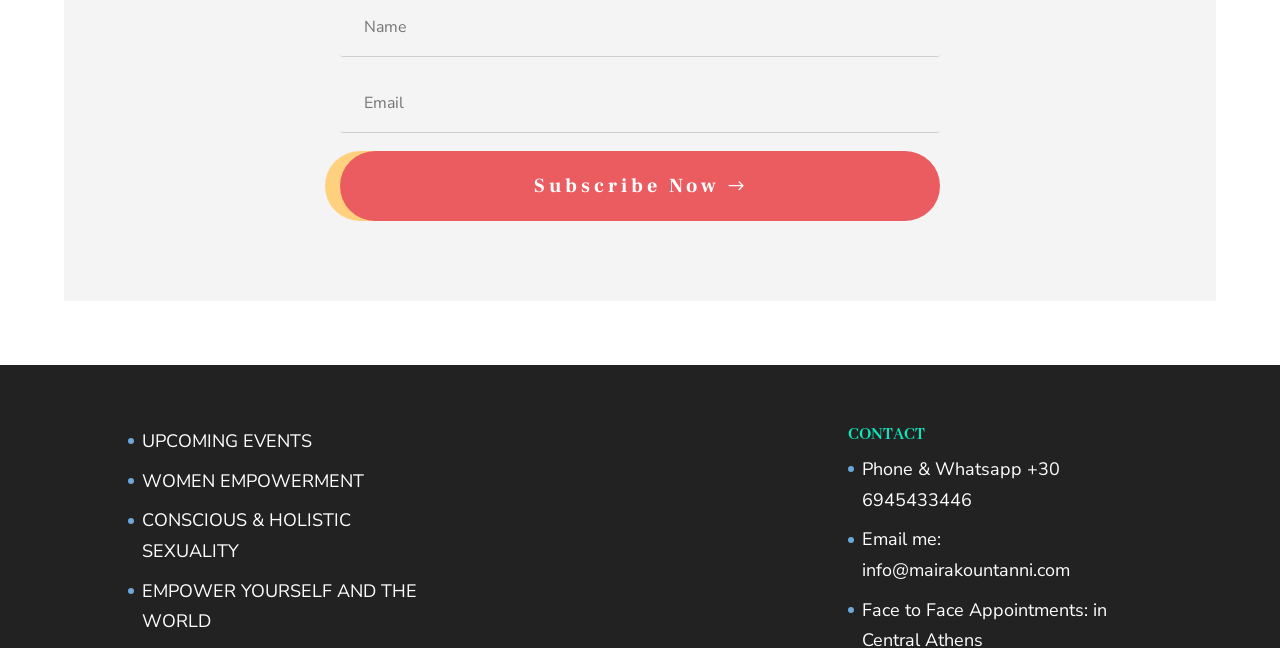What are the main topics of the webpage?
Please provide a comprehensive answer to the question based on the webpage screenshot.

The webpage has several links with titles such as 'UPCOMING EVENTS', 'WOMEN EMPOWERMENT', 'CONSCIOUS & HOLISTIC SEXUALITY', and 'EMPOWER YOURSELF AND THE WORLD', indicating that the main topics of the webpage are related to events and empowerment.